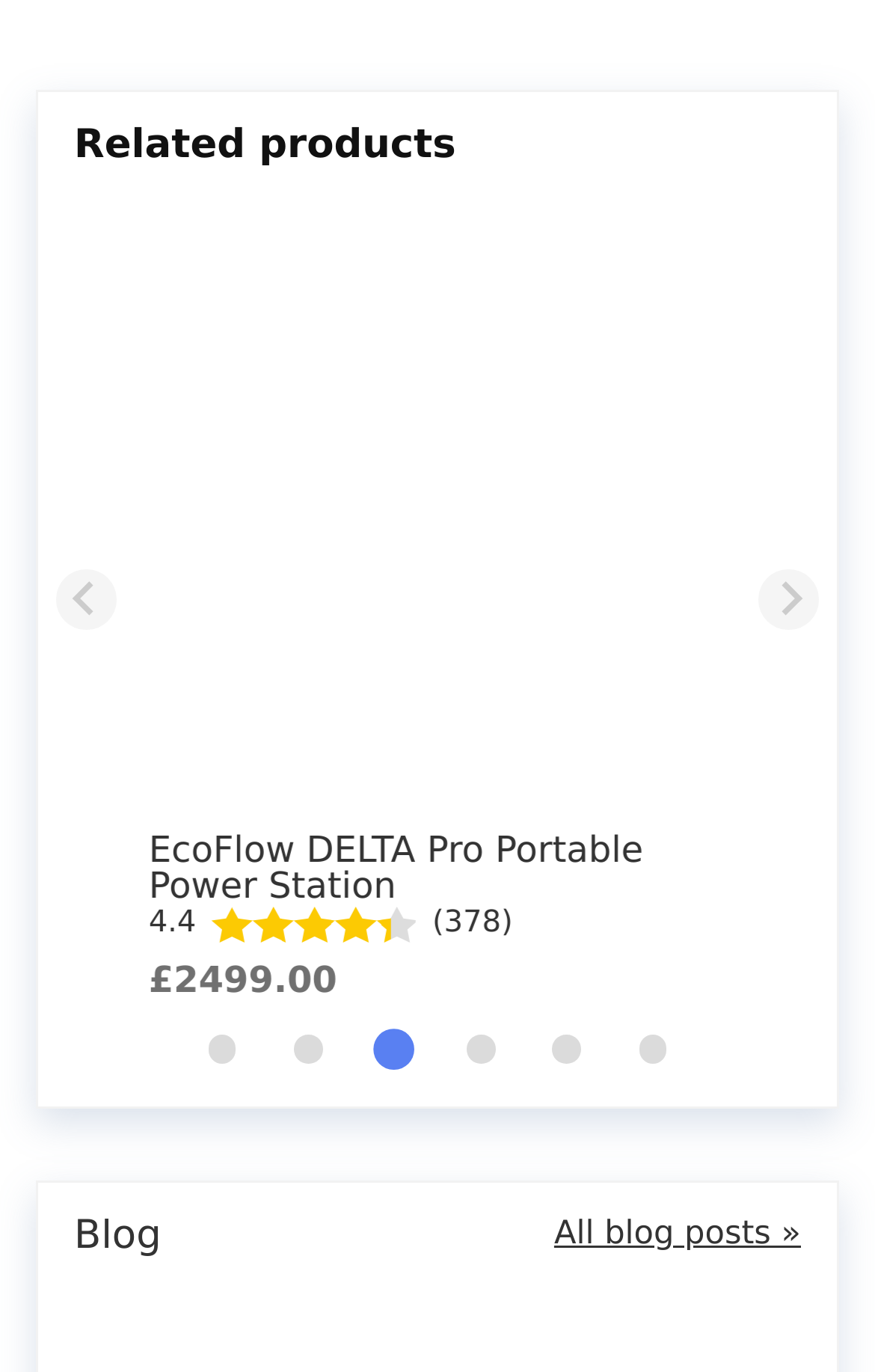Can you specify the bounding box coordinates for the region that should be clicked to fulfill this instruction: "View blog post".

[0.167, 0.156, 0.833, 0.728]